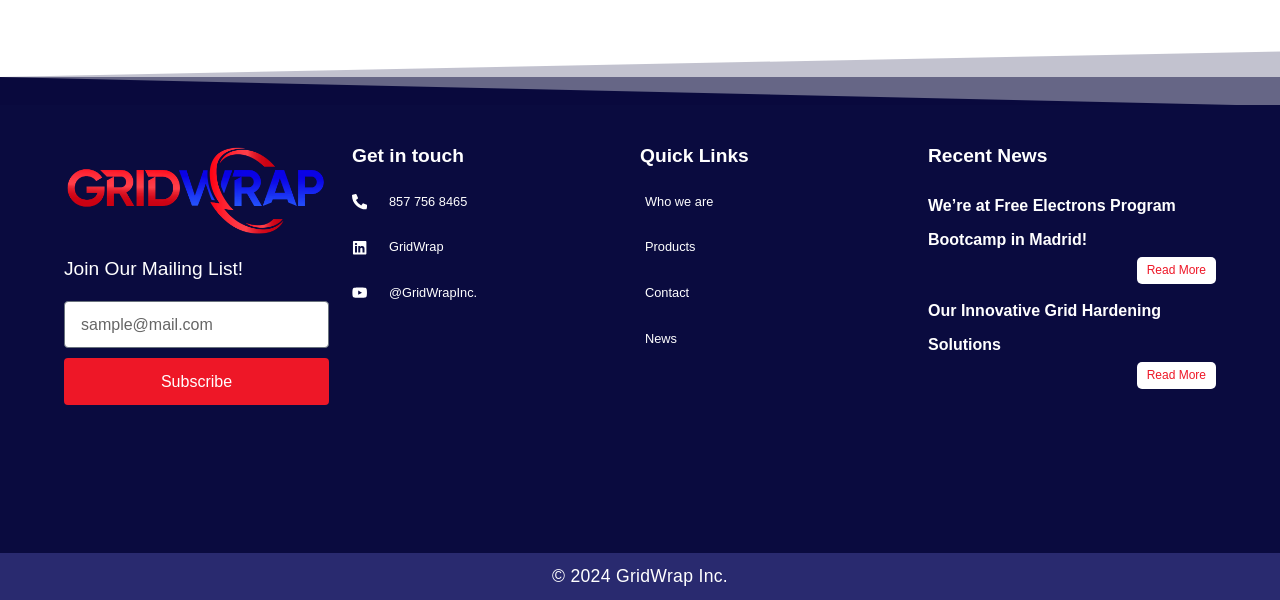Give a concise answer using only one word or phrase for this question:
What is the purpose of the textbox?

Join Our Mailing List